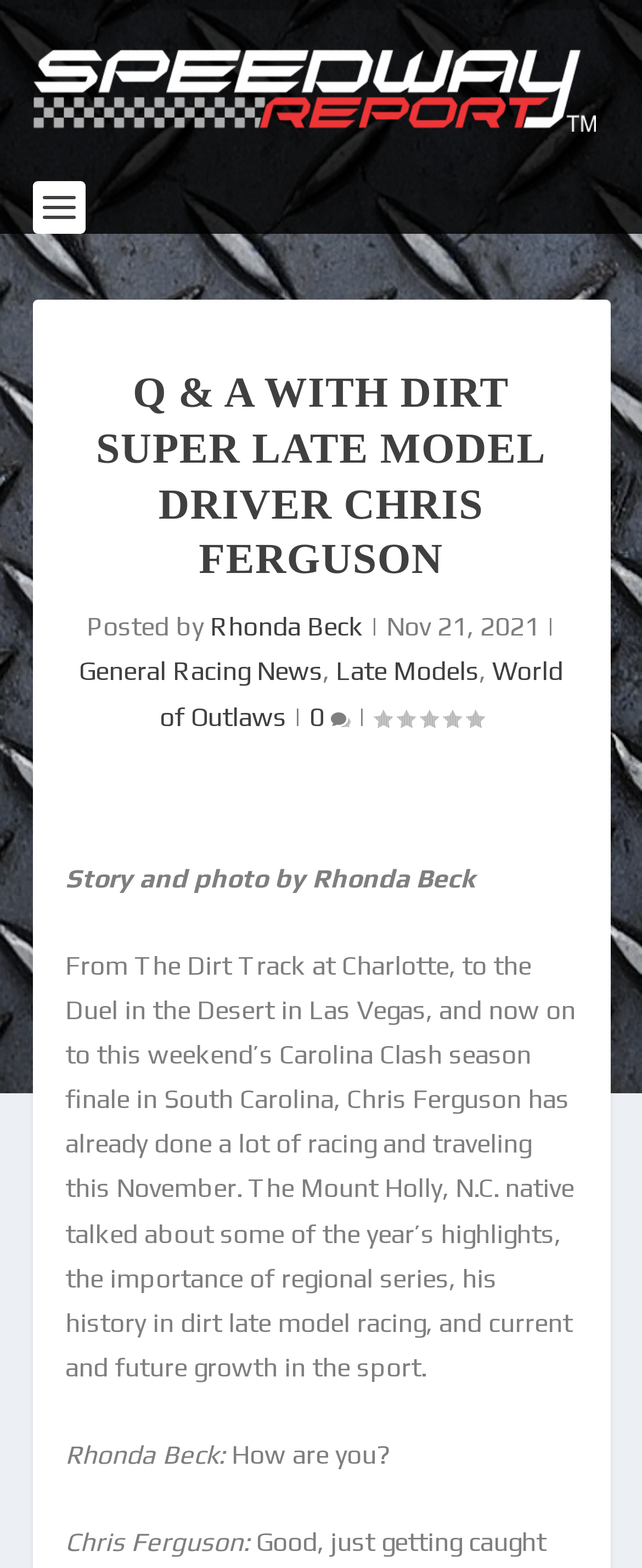What is the name of the driver being interviewed?
Can you provide an in-depth and detailed response to the question?

The name of the driver being interviewed is mentioned in the main heading 'Q & A WITH DIRT SUPER LATE MODEL DRIVER CHRIS FERGUSON' and also in the interview itself.